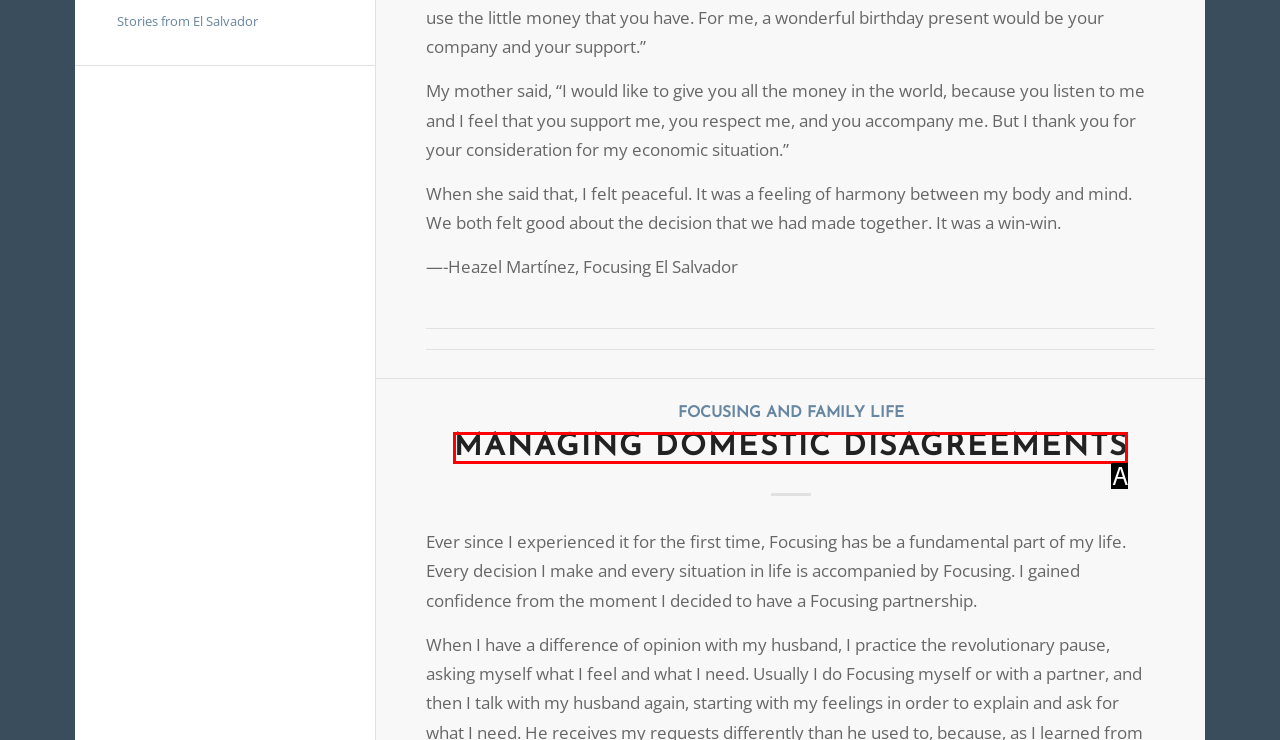Assess the description: Managing domestic disagreements and select the option that matches. Provide the letter of the chosen option directly from the given choices.

A